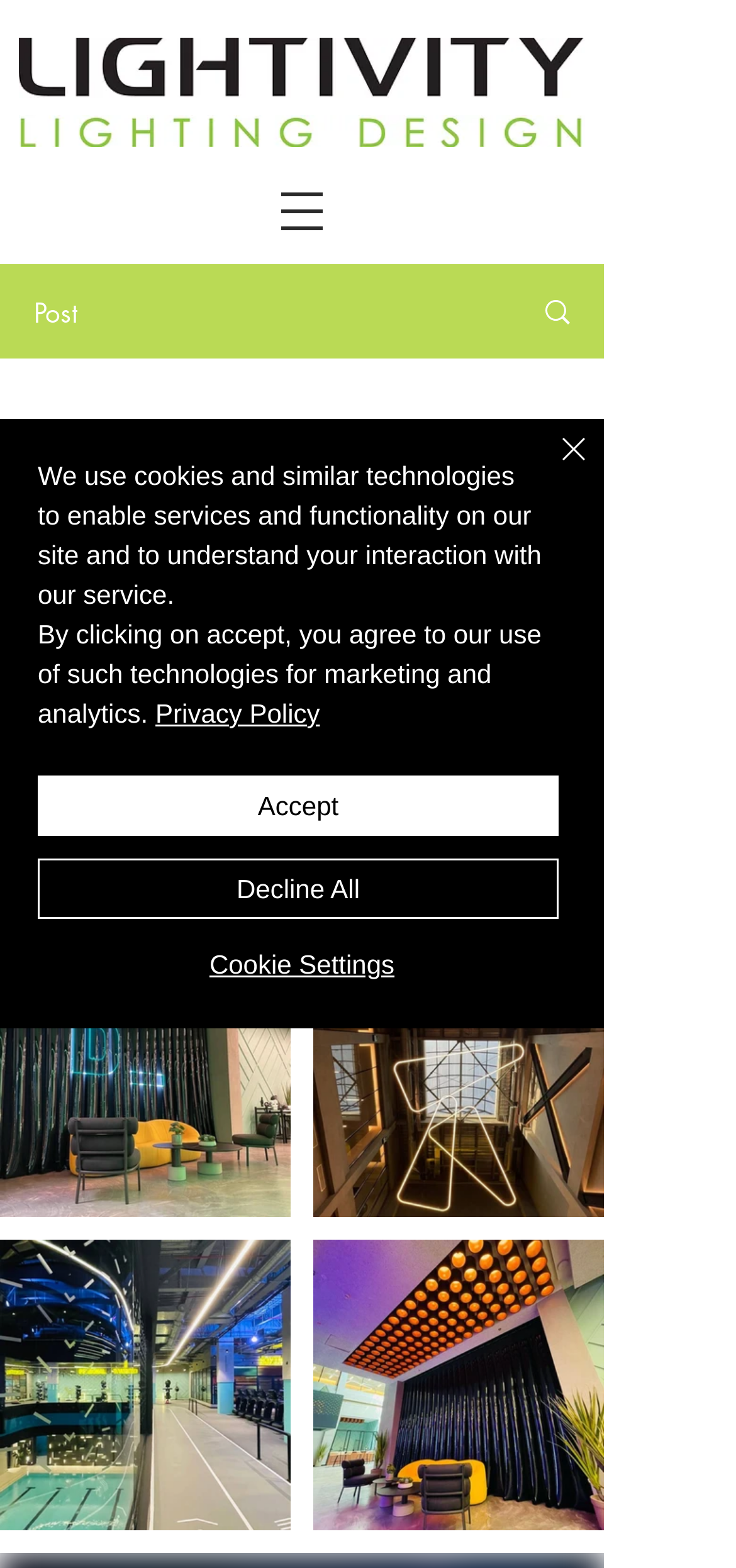Indicate the bounding box coordinates of the element that needs to be clicked to satisfy the following instruction: "Click on the post". The coordinates should be four float numbers between 0 and 1, i.e., [left, top, right, bottom].

[0.695, 0.17, 0.818, 0.227]